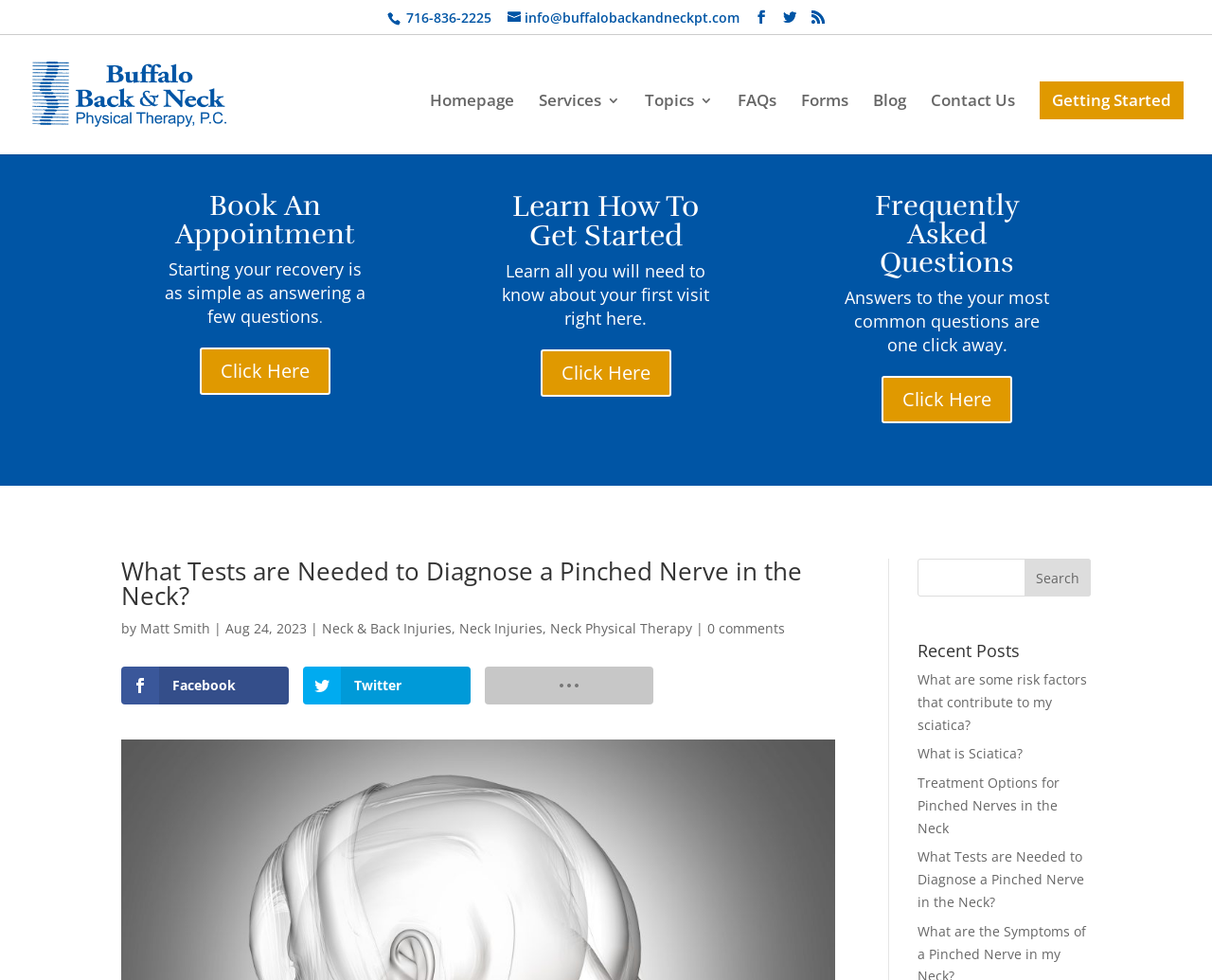Given the element description: "Neck & Back Injuries", predict the bounding box coordinates of the UI element it refers to, using four float numbers between 0 and 1, i.e., [left, top, right, bottom].

[0.266, 0.632, 0.373, 0.65]